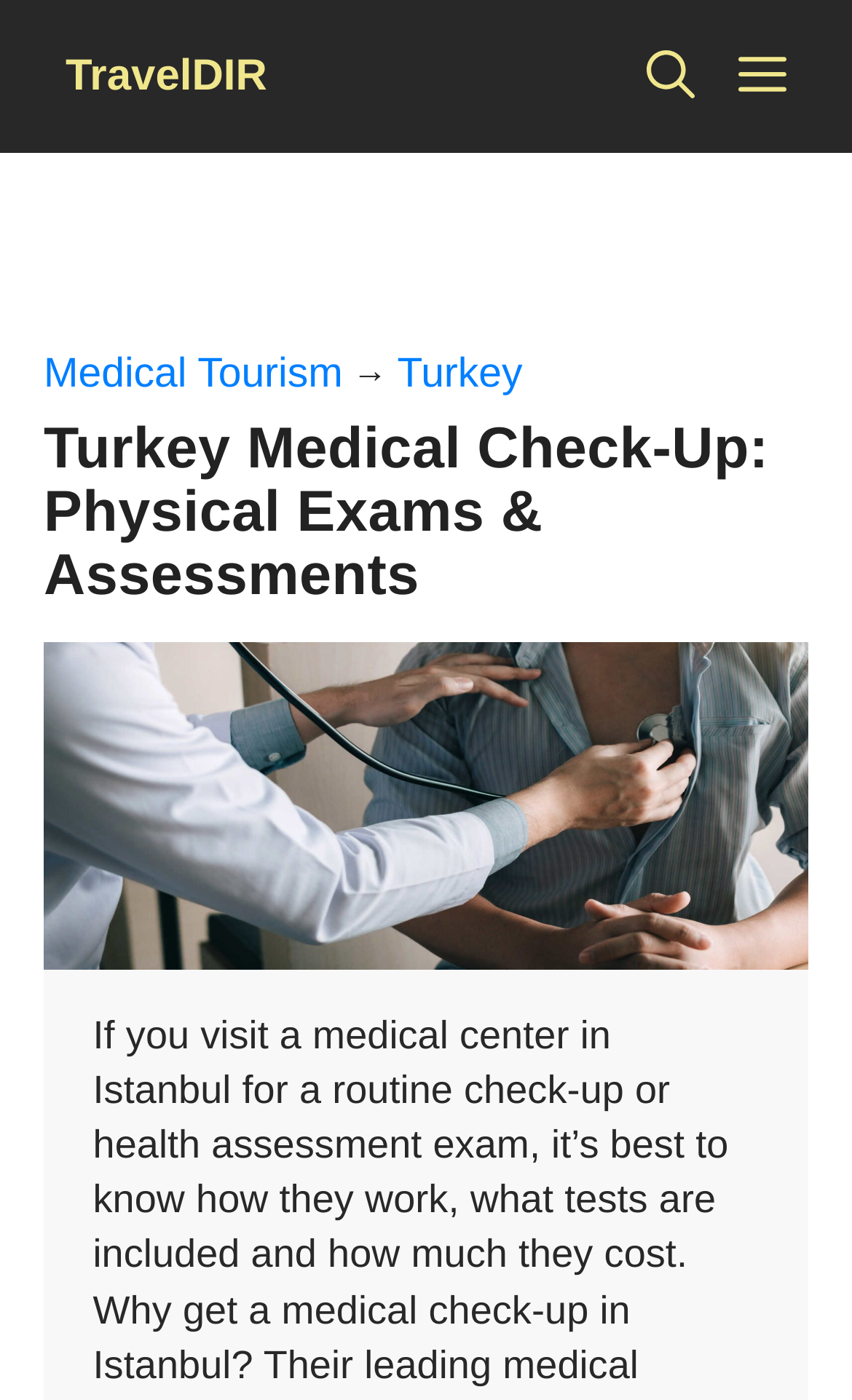Provide the bounding box coordinates of the HTML element this sentence describes: "Medical Tourism". The bounding box coordinates consist of four float numbers between 0 and 1, i.e., [left, top, right, bottom].

[0.051, 0.251, 0.402, 0.284]